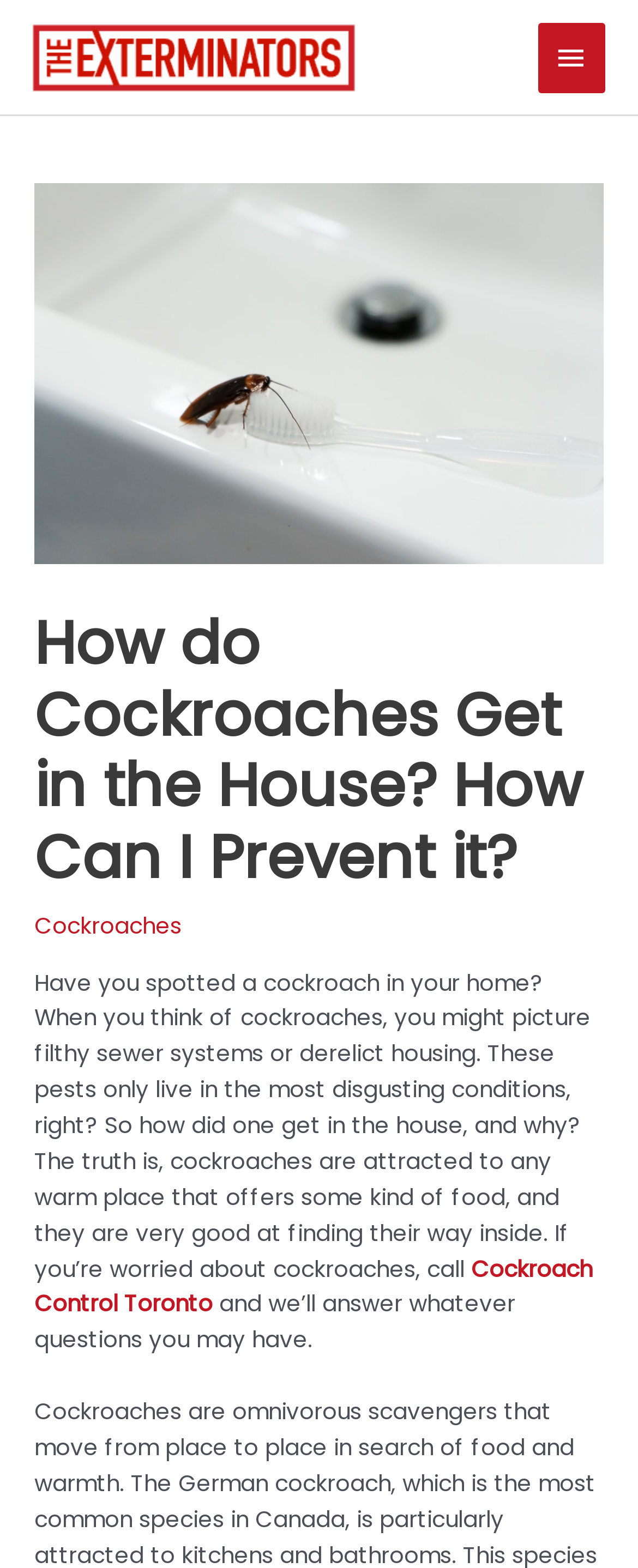Provide a thorough and detailed response to the question by examining the image: 
What is the relationship between the company and cockroach control?

The company name 'The Exterminators Inc' is mentioned alongside the topic of cockroaches, and there is a link to 'Cockroach Control Toronto' which suggests that the company provides cockroach control services.